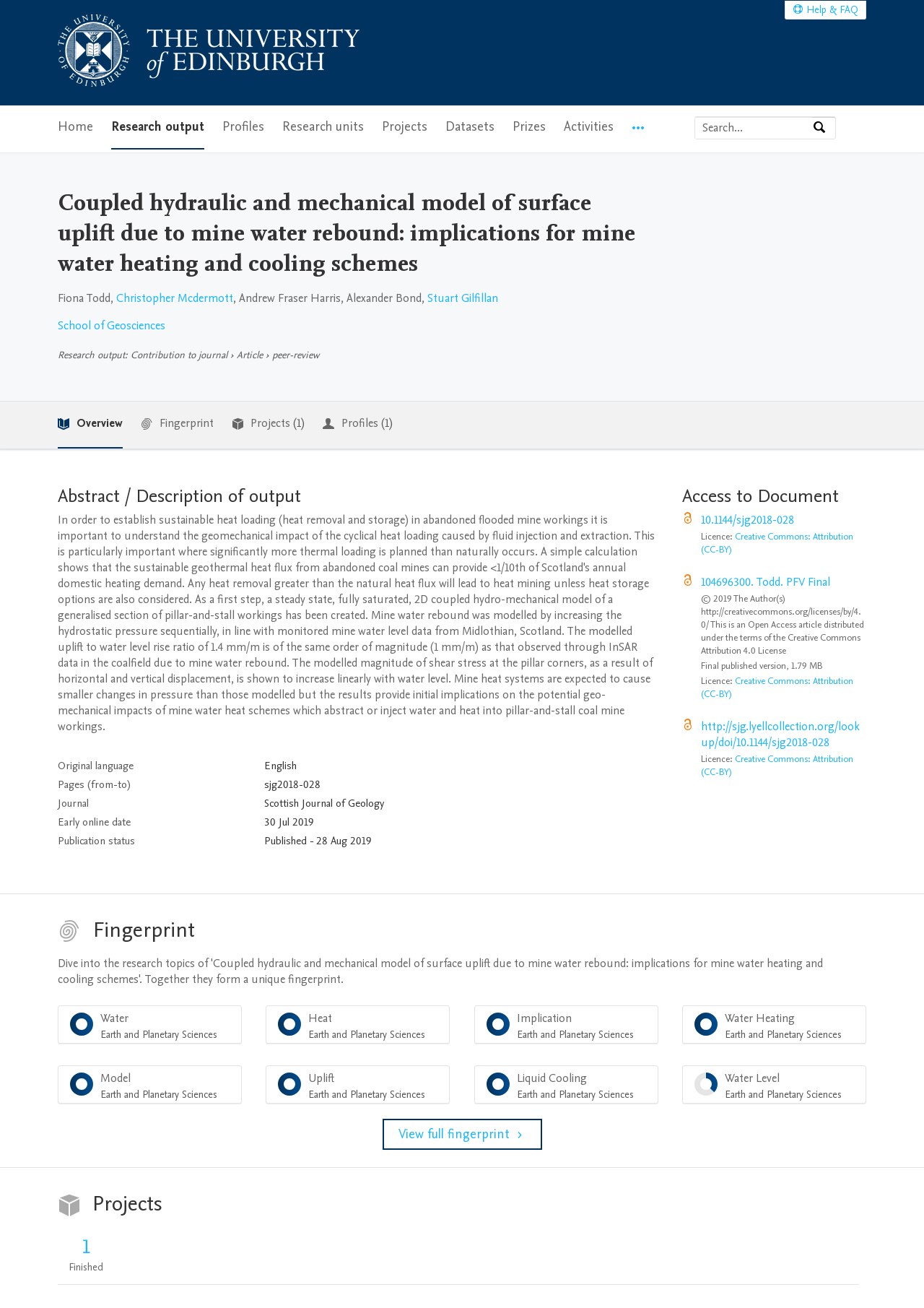What is the licence under which the research output is published?
Provide a comprehensive and detailed answer to the question.

I found the answer by looking at the text elements that mention the licence, which is 'Creative Commons: Attribution (CC-BY)'.